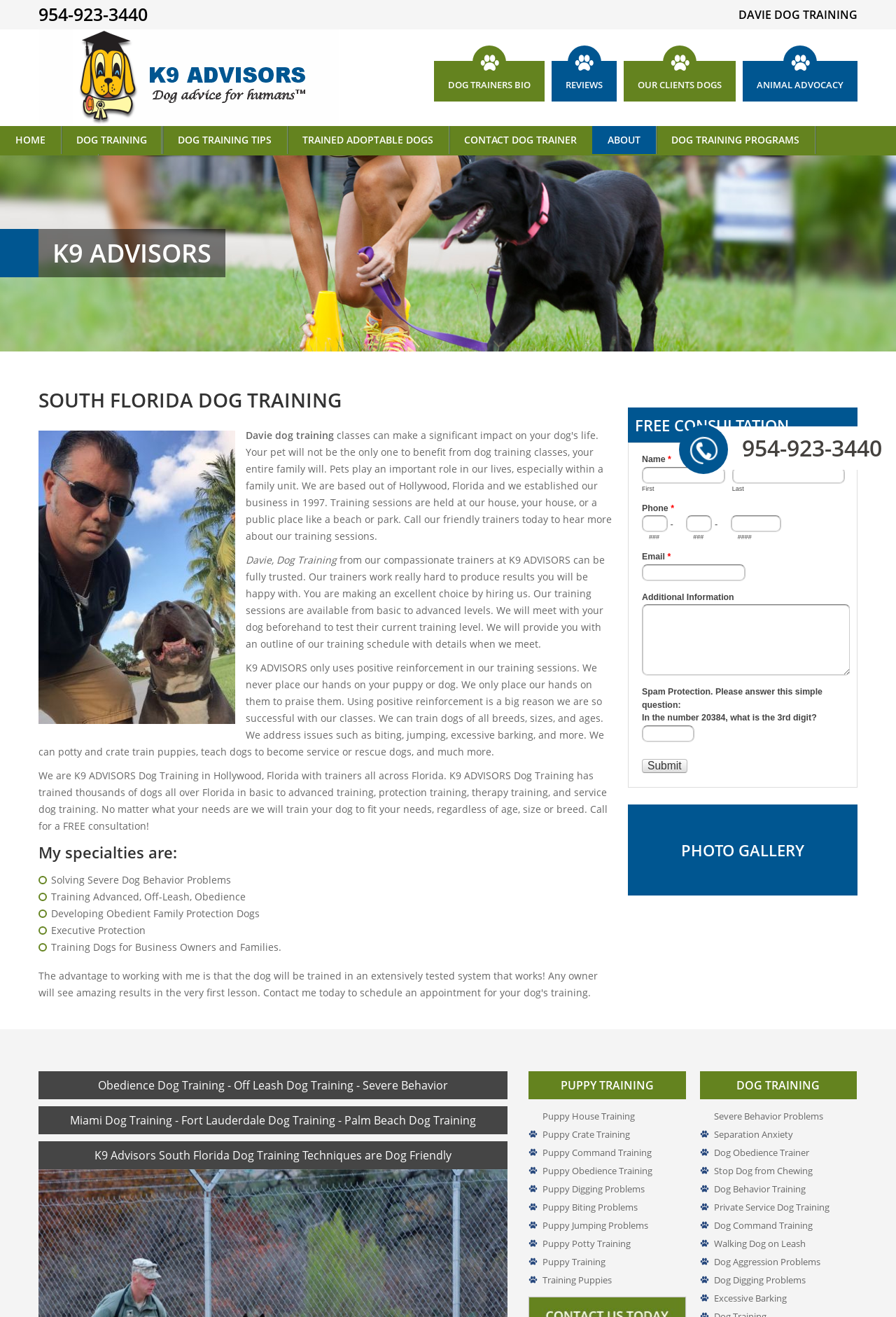Kindly determine the bounding box coordinates of the area that needs to be clicked to fulfill this instruction: "Call the dog trainer".

[0.789, 0.324, 1.0, 0.357]